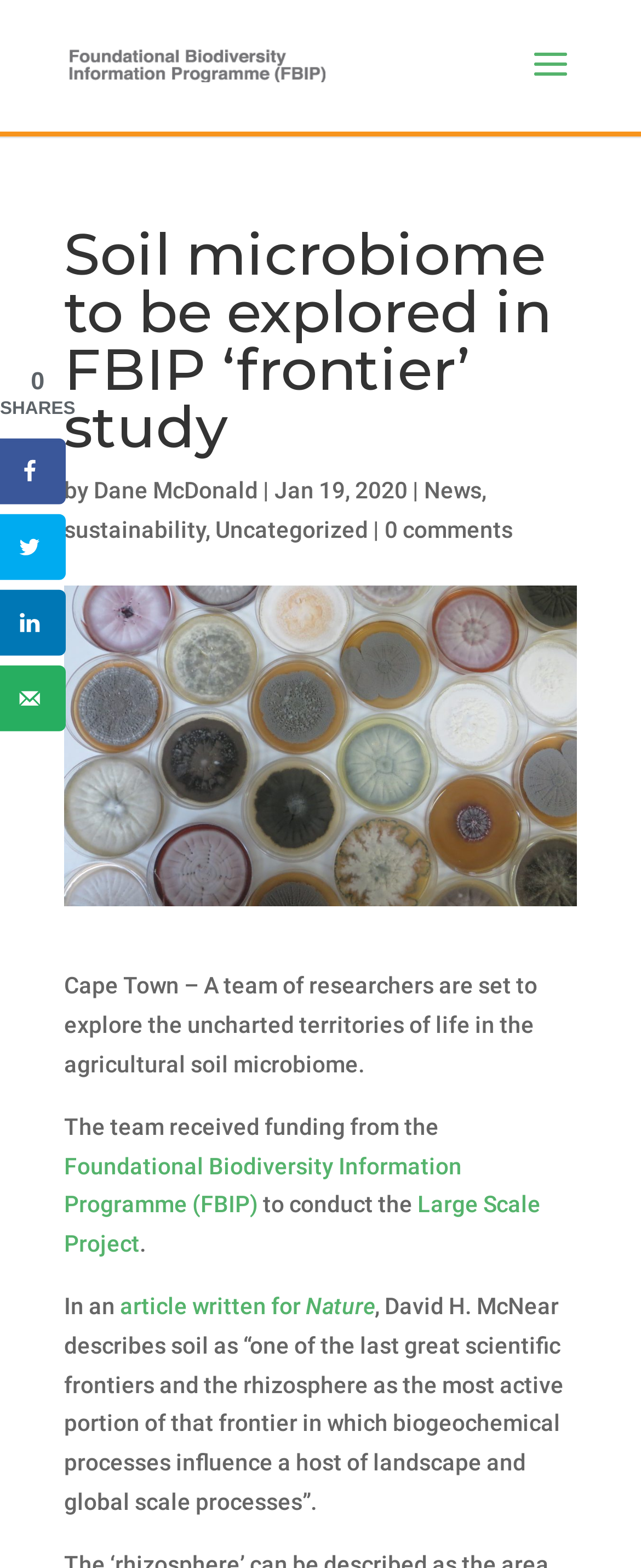What is the name of the program funding the study? Based on the screenshot, please respond with a single word or phrase.

FBIP